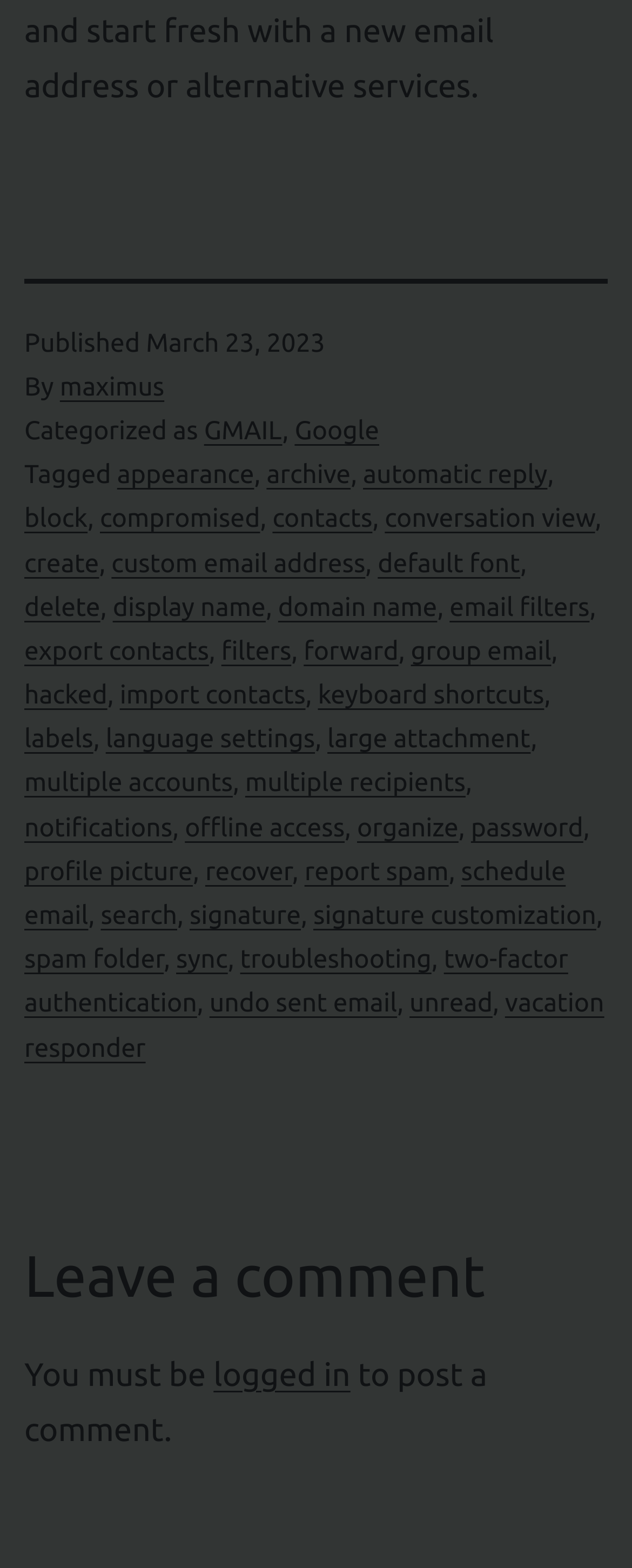Identify the bounding box coordinates for the element you need to click to achieve the following task: "Click on the 'undo sent email' link". Provide the bounding box coordinates as four float numbers between 0 and 1, in the form [left, top, right, bottom].

[0.331, 0.631, 0.628, 0.65]